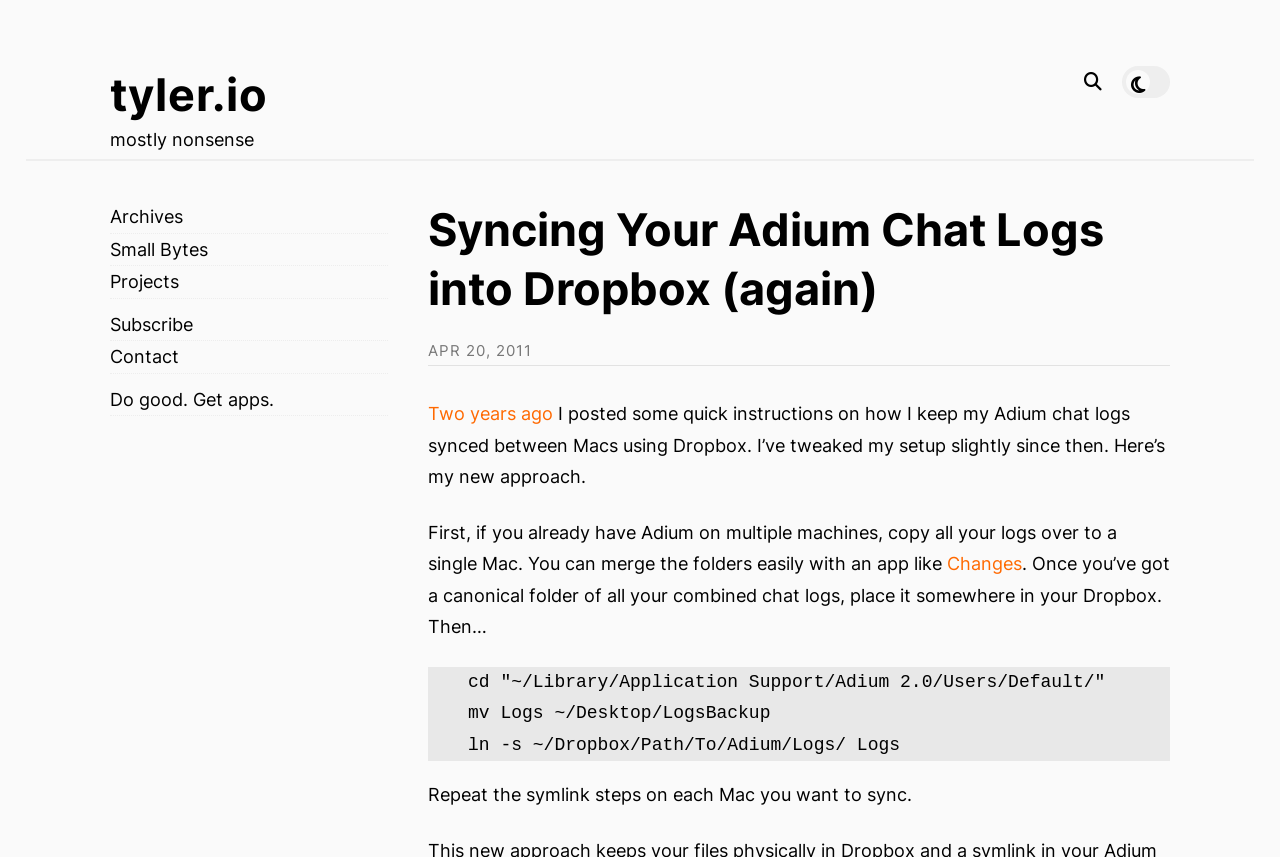How many Macs need to repeat the symlink steps?
Based on the image, answer the question with as much detail as possible.

The author instructs to repeat the symlink steps on each Mac the user wants to sync, implying that multiple Macs are involved in the syncing process.